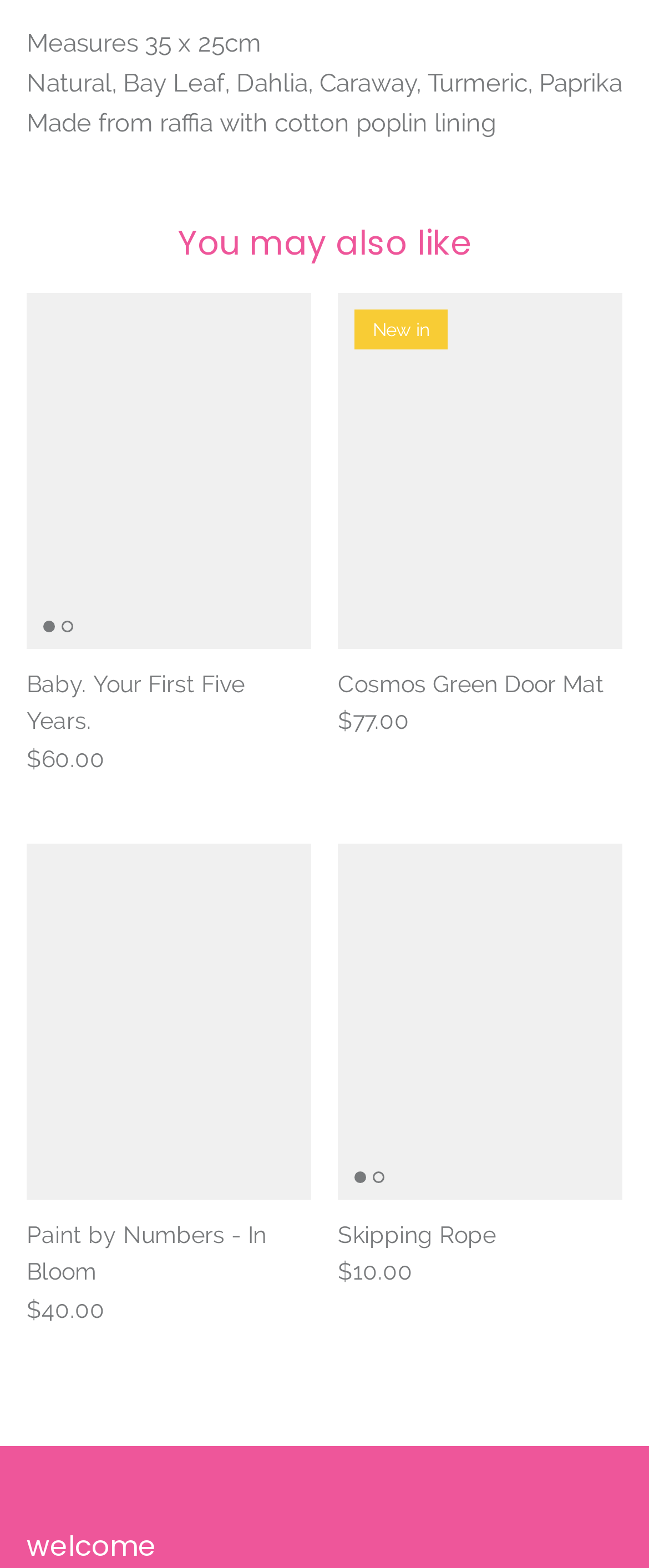Kindly determine the bounding box coordinates for the clickable area to achieve the given instruction: "Explore Cosmos Green Door Mat".

[0.521, 0.187, 0.959, 0.414]